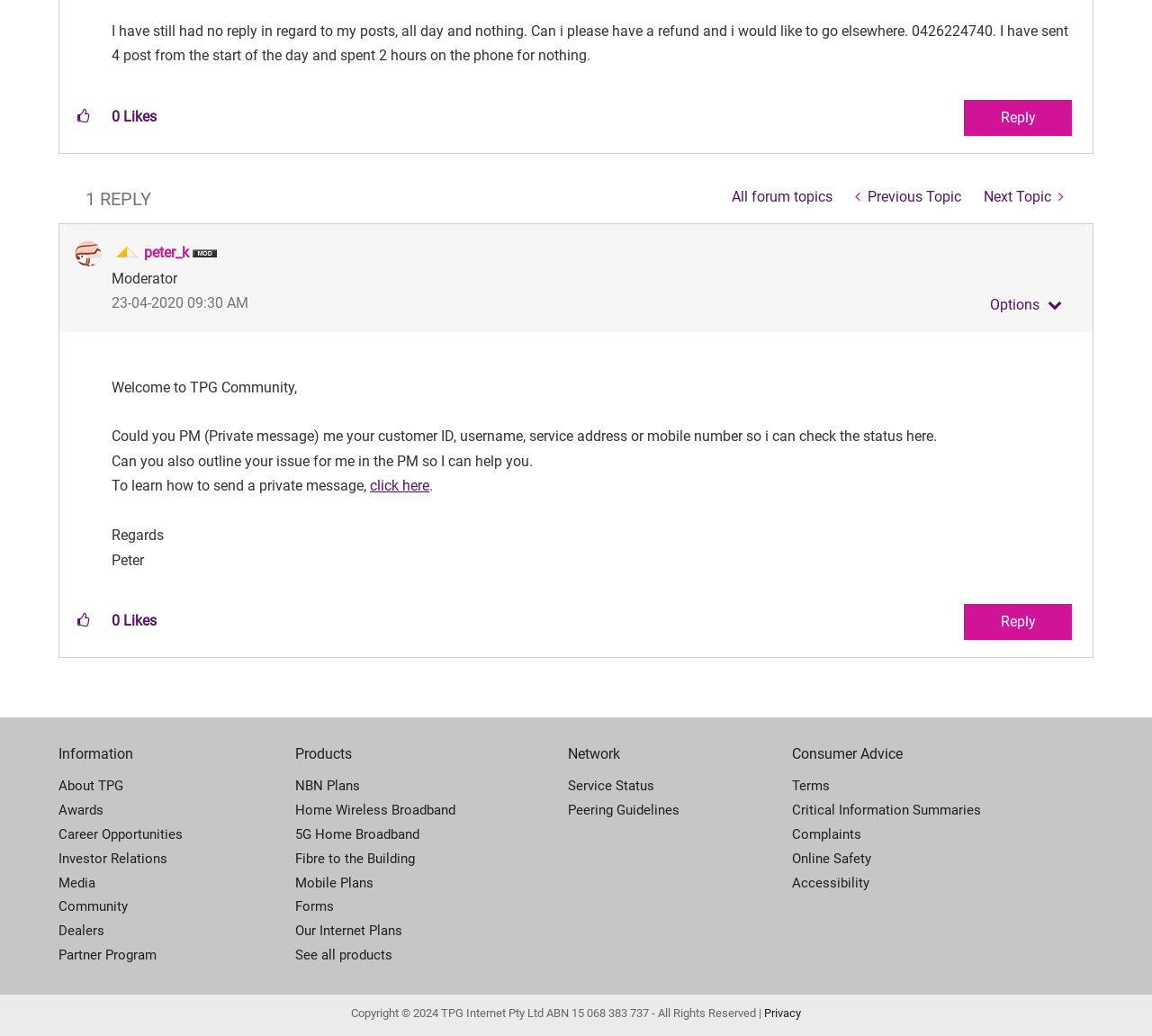Given the description "Fibre to the Building", determine the bounding box of the corresponding UI element.

[0.256, 0.817, 0.493, 0.841]